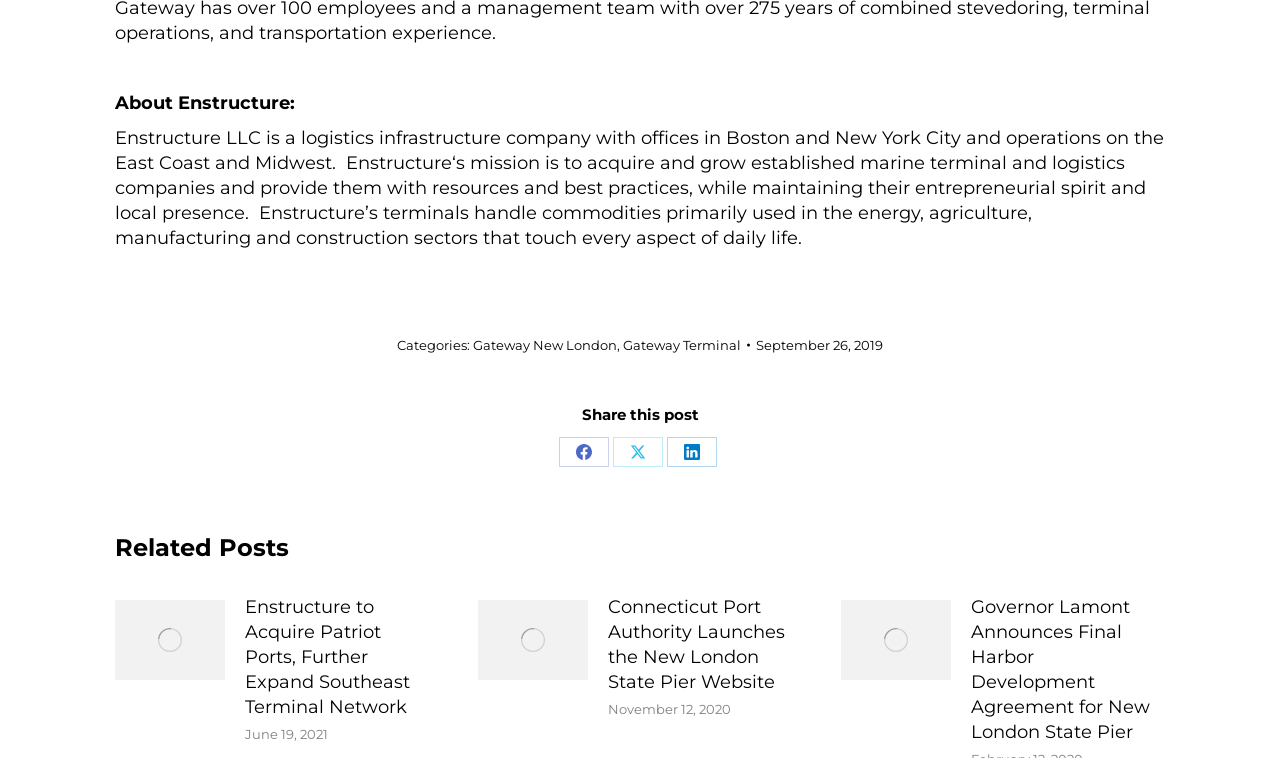From the element description: "Gateway New London", extract the bounding box coordinates of the UI element. The coordinates should be expressed as four float numbers between 0 and 1, in the order [left, top, right, bottom].

[0.37, 0.445, 0.482, 0.466]